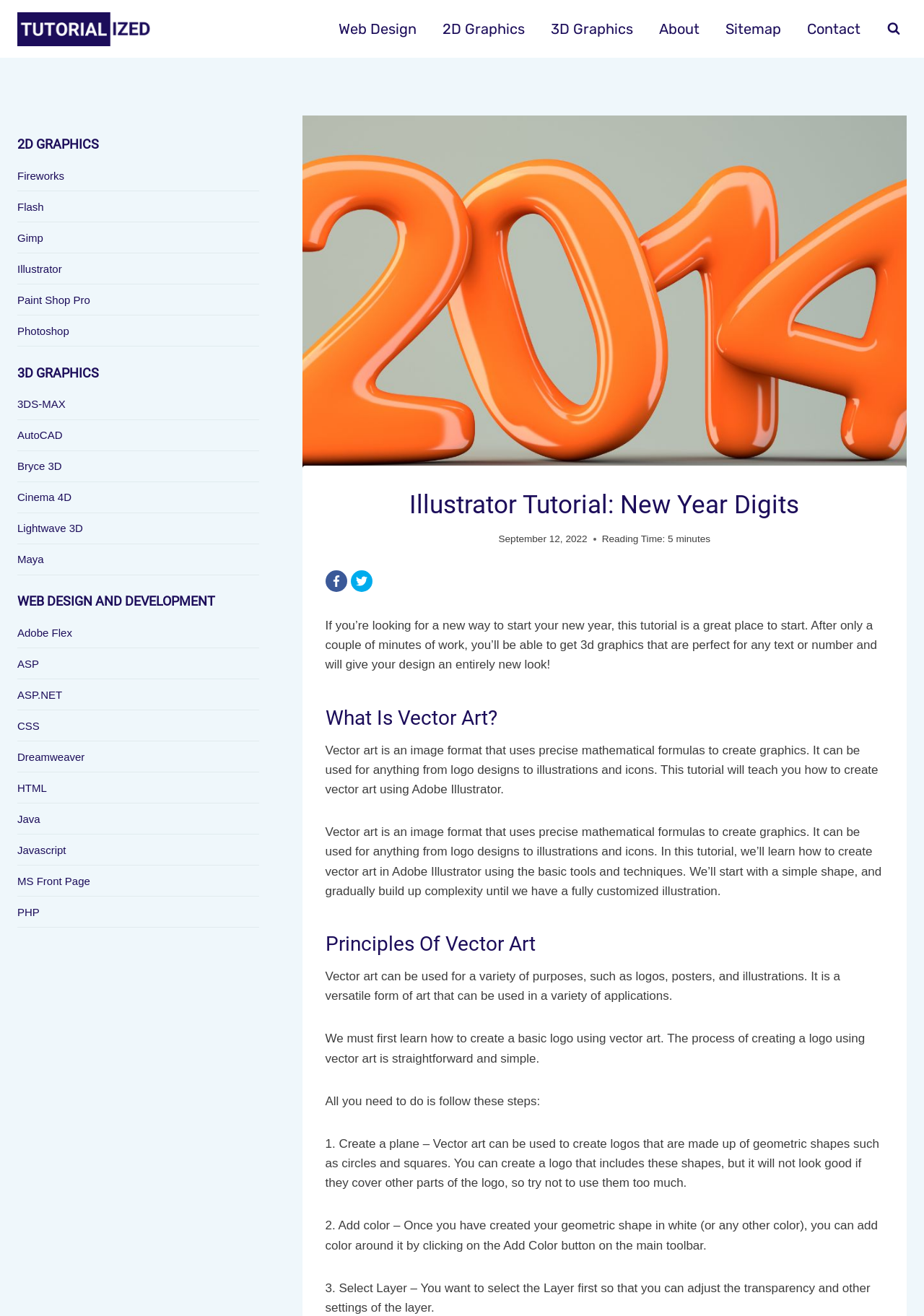Identify the bounding box coordinates of the area that should be clicked in order to complete the given instruction: "Visit the 'Facebook' page". The bounding box coordinates should be four float numbers between 0 and 1, i.e., [left, top, right, bottom].

[0.352, 0.433, 0.375, 0.45]